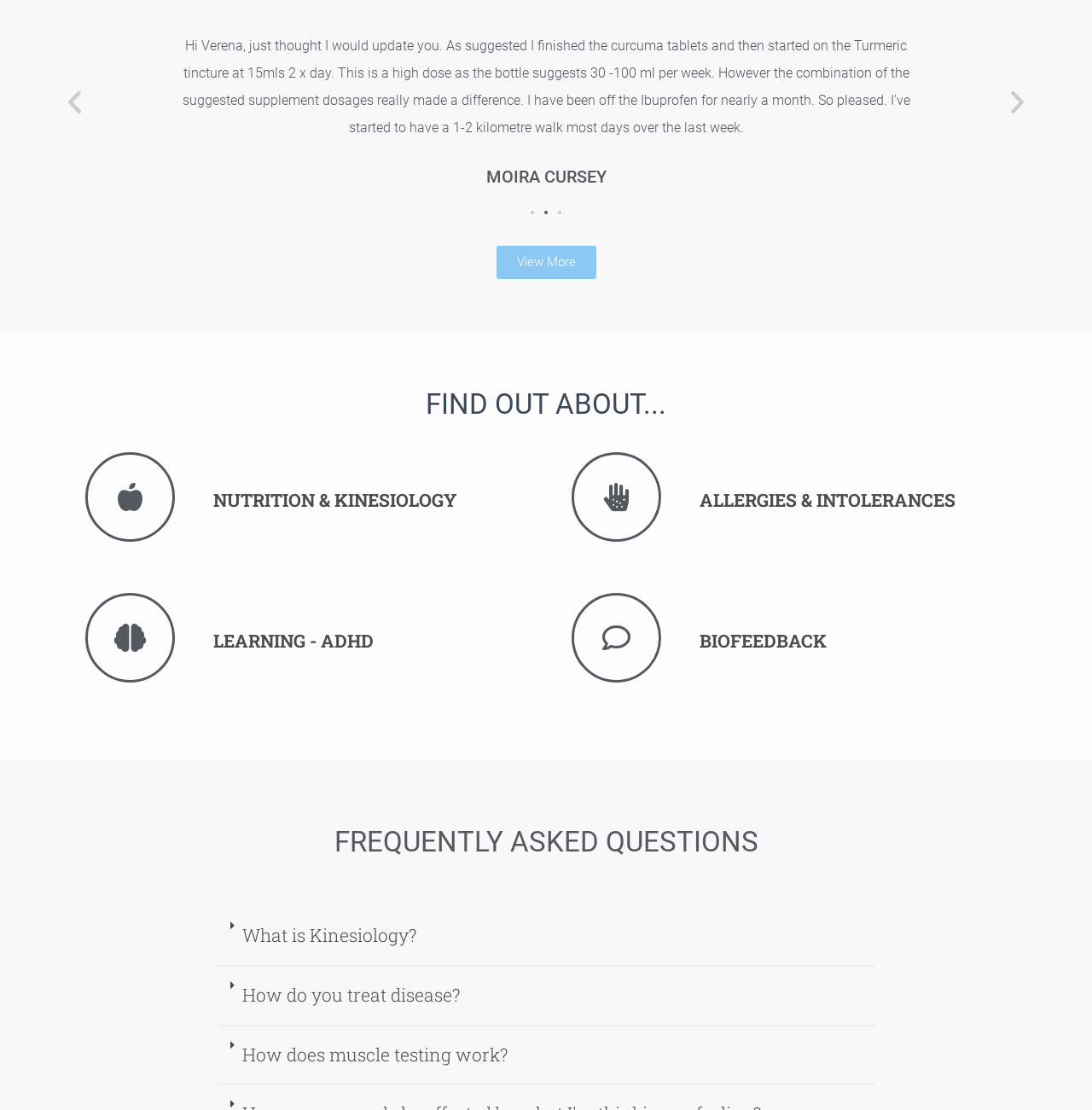Please identify the bounding box coordinates of the element that needs to be clicked to perform the following instruction: "Read FAQs about What is Kinesiology?".

[0.221, 0.832, 0.381, 0.853]